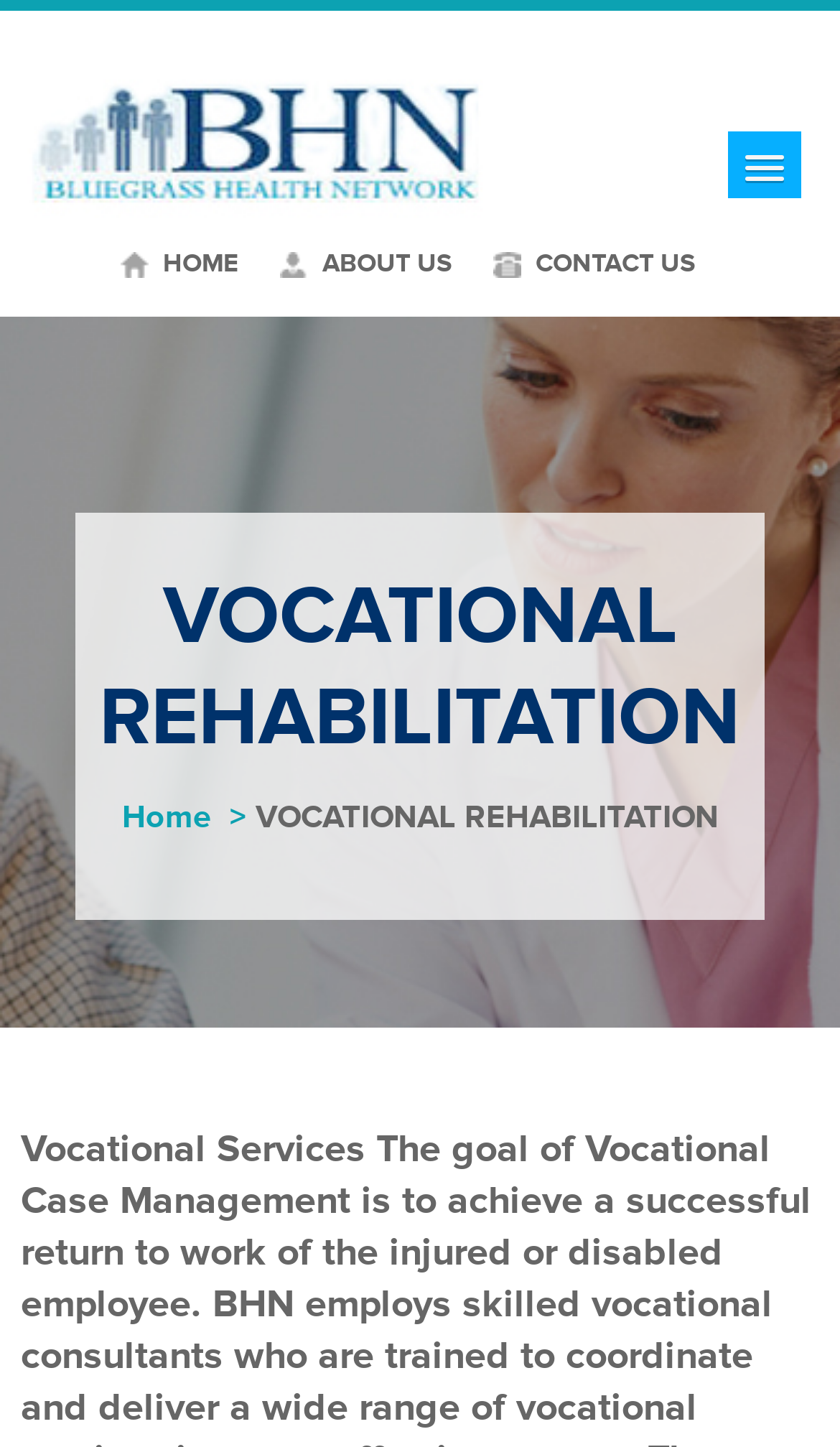Determine the bounding box coordinates in the format (top-left x, top-left y, bottom-right x, bottom-right y). Ensure all values are floating point numbers between 0 and 1. Identify the bounding box of the UI element described by: Contact Us

[0.566, 0.171, 0.848, 0.194]